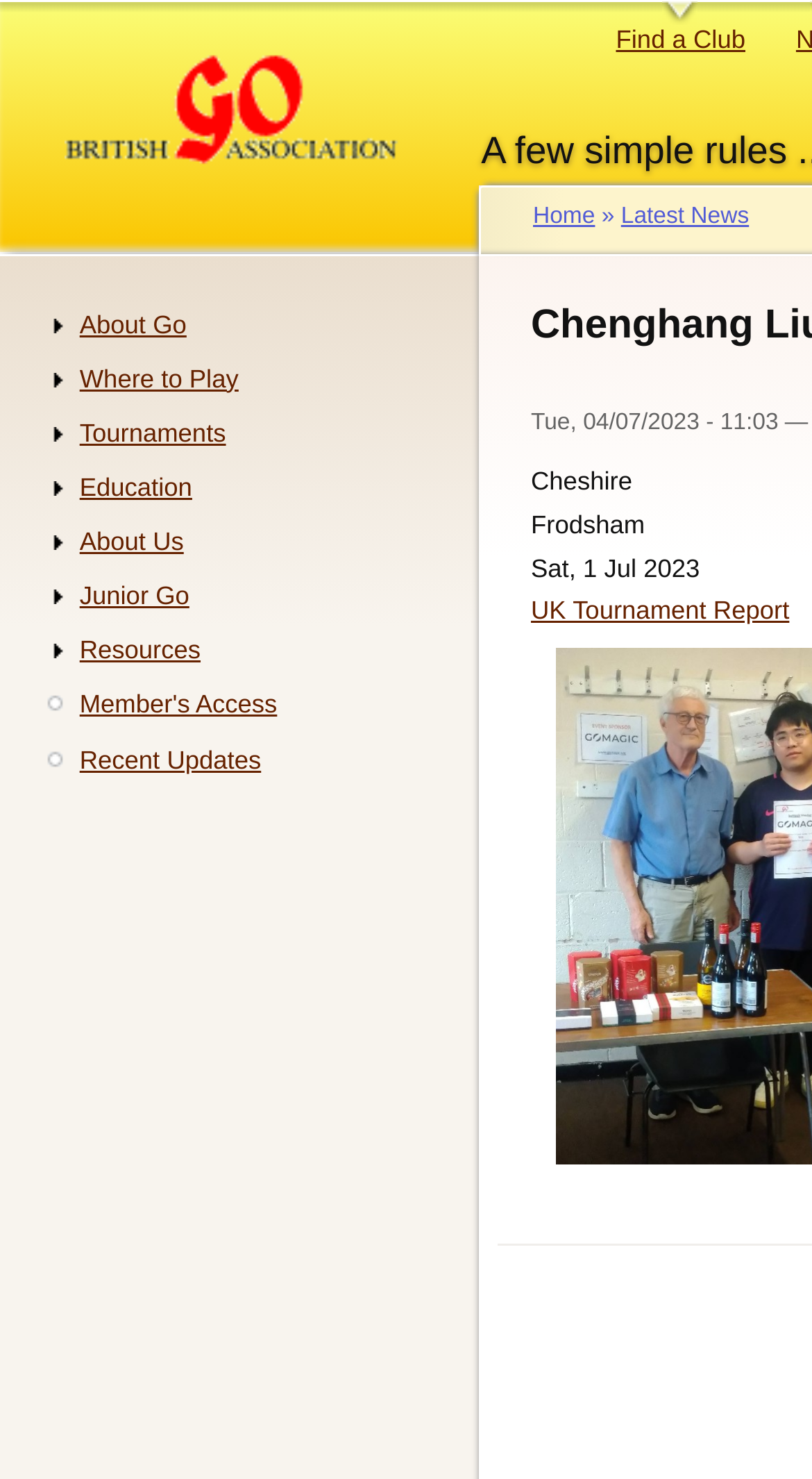Please provide a brief answer to the following inquiry using a single word or phrase:
What is the location of the UK tournament?

Frodsham, Cheshire